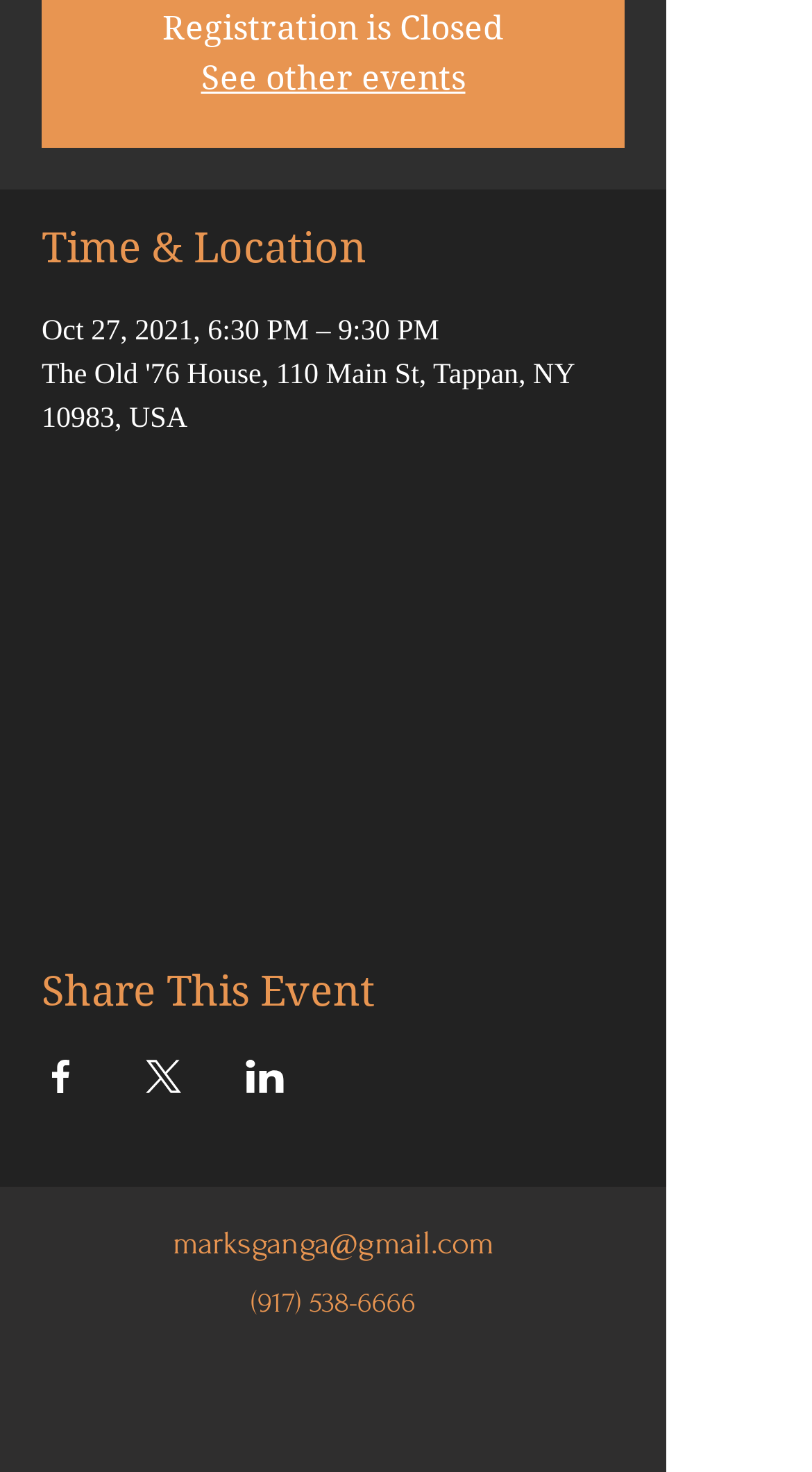Please identify the coordinates of the bounding box for the clickable region that will accomplish this instruction: "Contact via email".

[0.213, 0.832, 0.608, 0.857]